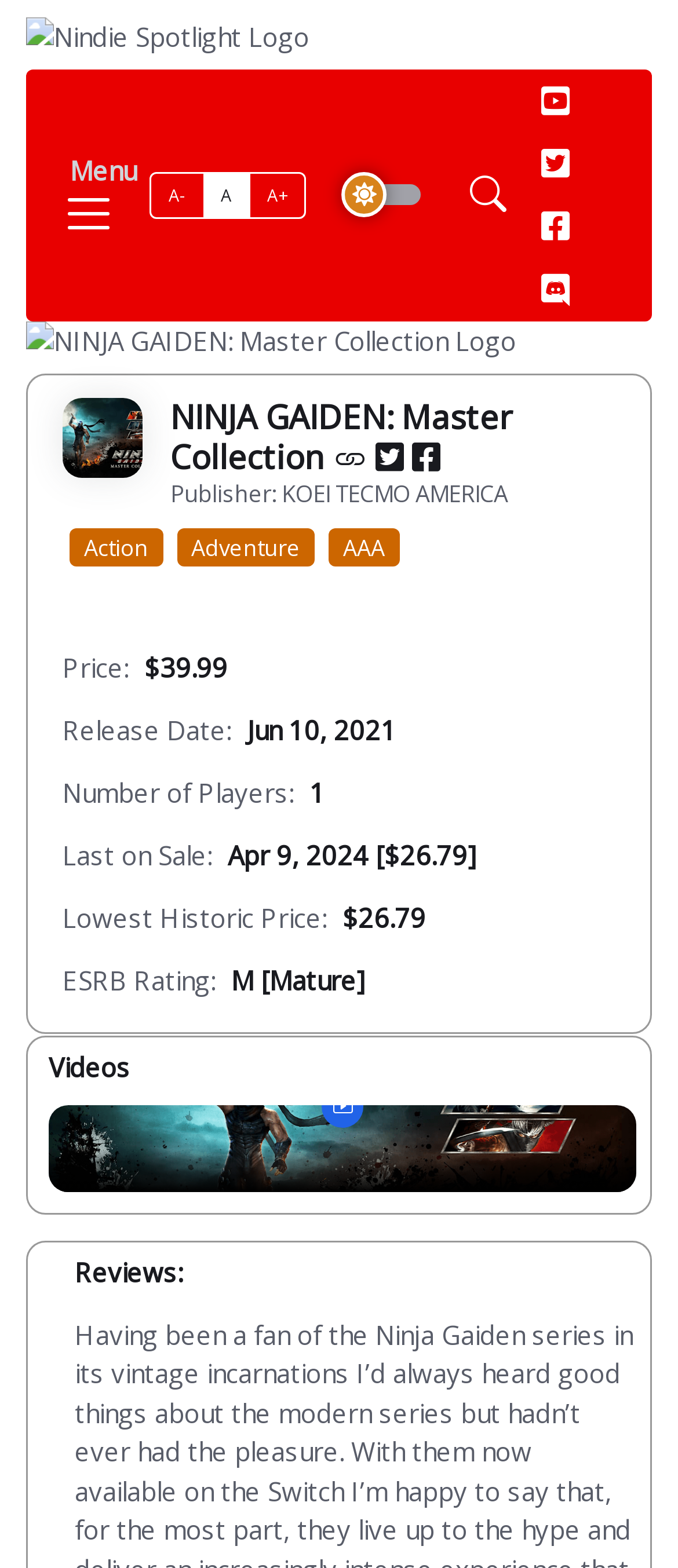Determine the bounding box coordinates in the format (top-left x, top-left y, bottom-right x, bottom-right y). Ensure all values are floating point numbers between 0 and 1. Identify the bounding box of the UI element described by: parent_node: A- name="fntradio"

[0.224, 0.11, 0.257, 0.125]